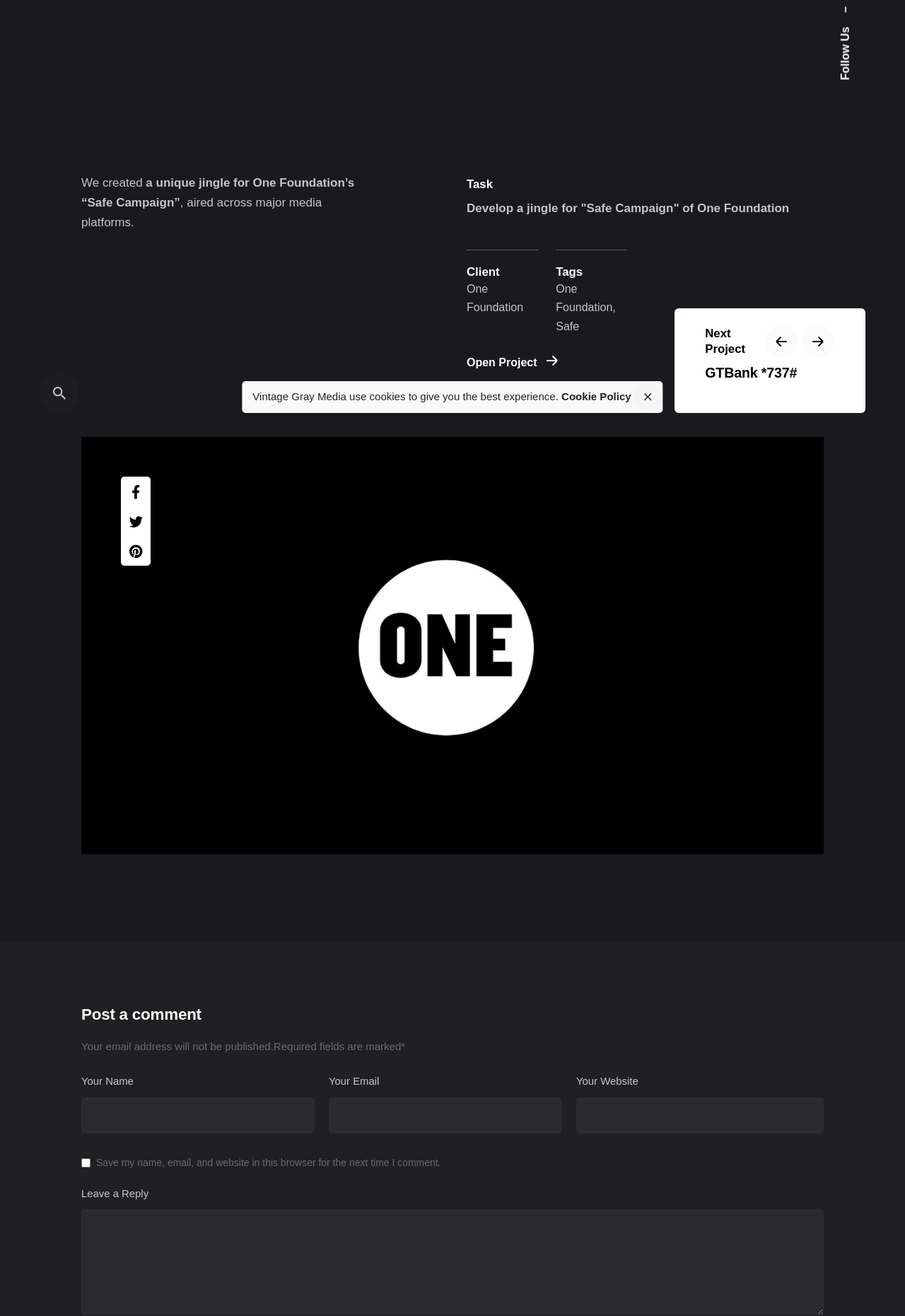From the webpage screenshot, predict the bounding box coordinates (top-left x, top-left y, bottom-right x, bottom-right y) for the UI element described here: Cookie Policy

[0.62, 0.297, 0.697, 0.306]